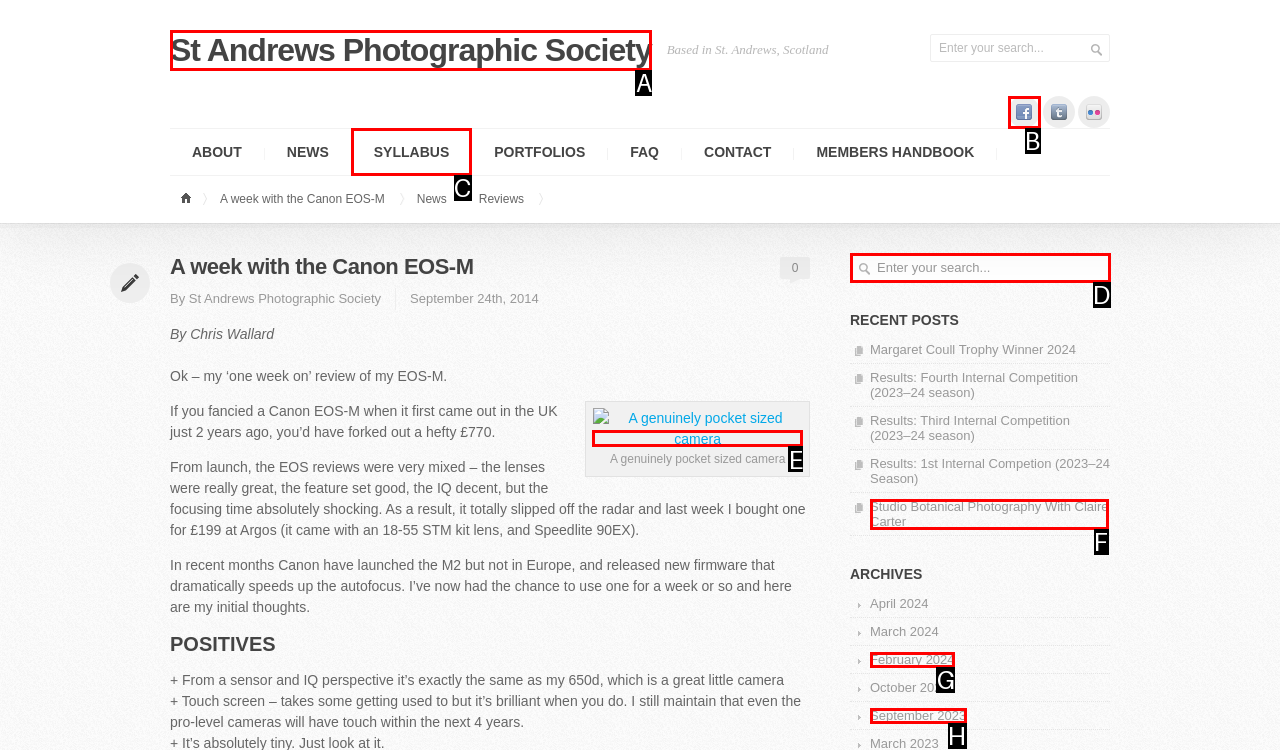Select the letter of the UI element that best matches: Facebook group (members only)
Answer with the letter of the correct option directly.

B